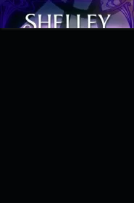What genre of literature does the book belong to?
Respond to the question with a well-detailed and thorough answer.

The caption describes the design of the book cover as showcasing a rich, imaginative aesthetic typical of steampunk literature, which suggests that the book belongs to the steampunk genre.